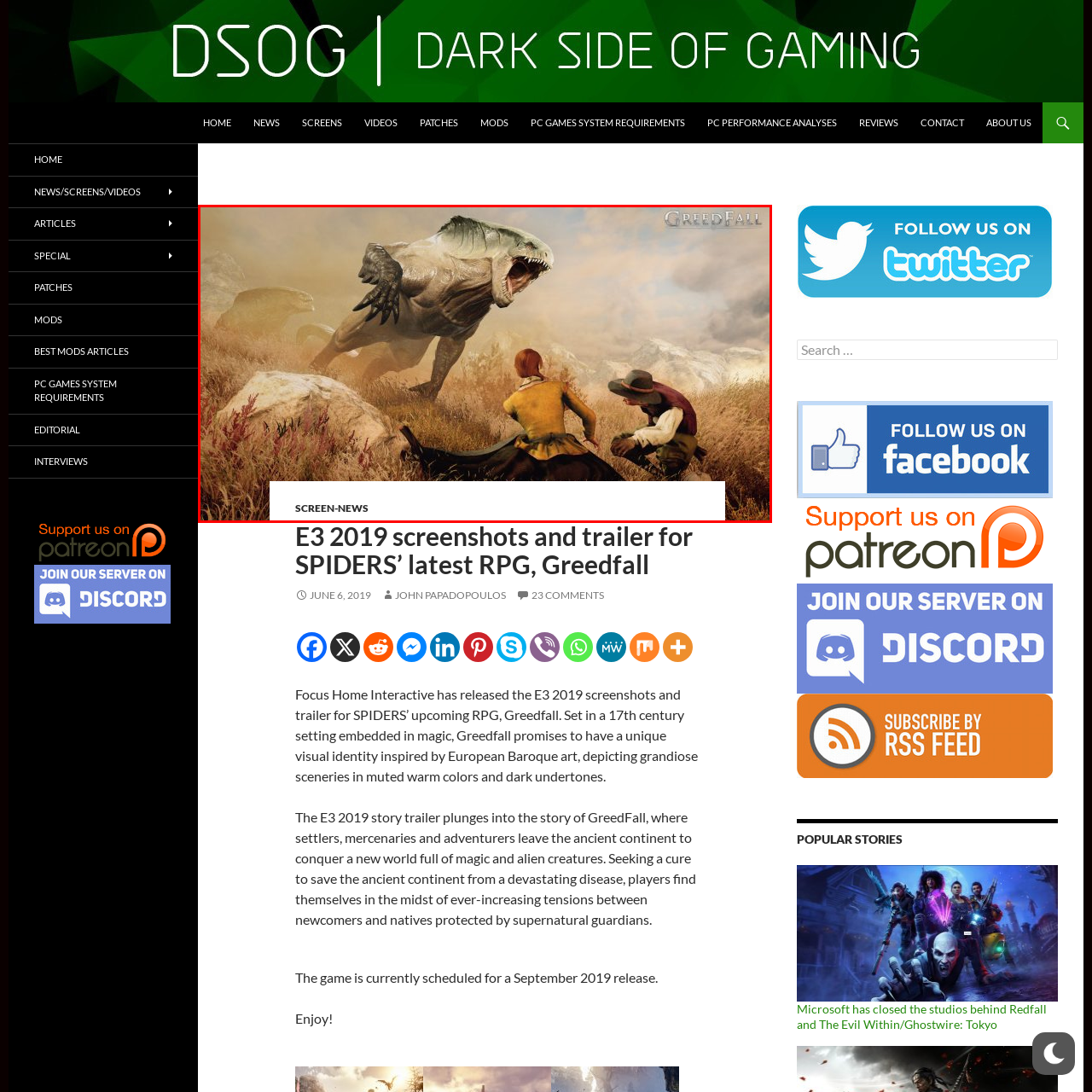Generate a comprehensive caption for the image section marked by the red box.

In this stunning screenshot from the game "GreedFall," players are thrust into a dramatic moment featuring a menacing creature towering over a group of adventurers. Set against a backdrop of rich, warm landscapes characteristic of the game's unique visual style, the scene captures the tension between the characters and the creature, hinting at the perilous adventures that await. The two human figures, dressed in period-appropriate attire, show expressions of shock and determination as they face the beast, which appears to be an extraordinary blend of reptilian features with a fierce demeanor. This image encapsulates the game's blend of magical and historical elements set in a 17th-century inspired world, creating anticipation for the challenges and experiences players will encounter in this immersive RPG.